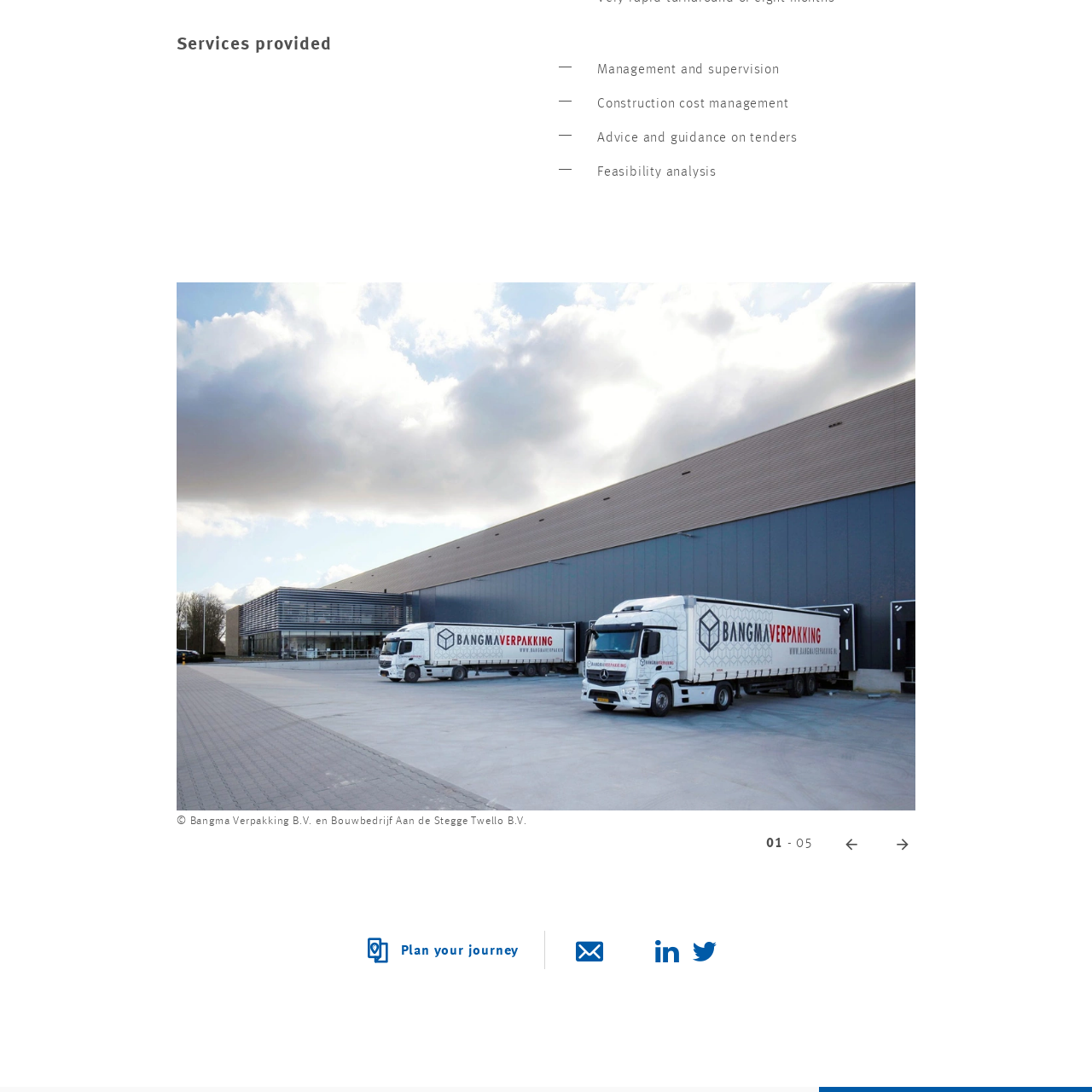Where is the image situated?
Observe the image inside the red bounding box carefully and answer the question in detail.

The image is situated within a section labeled 'Services provided', suggesting it plays a role in summarizing or visually categorizing the available offerings in this context.